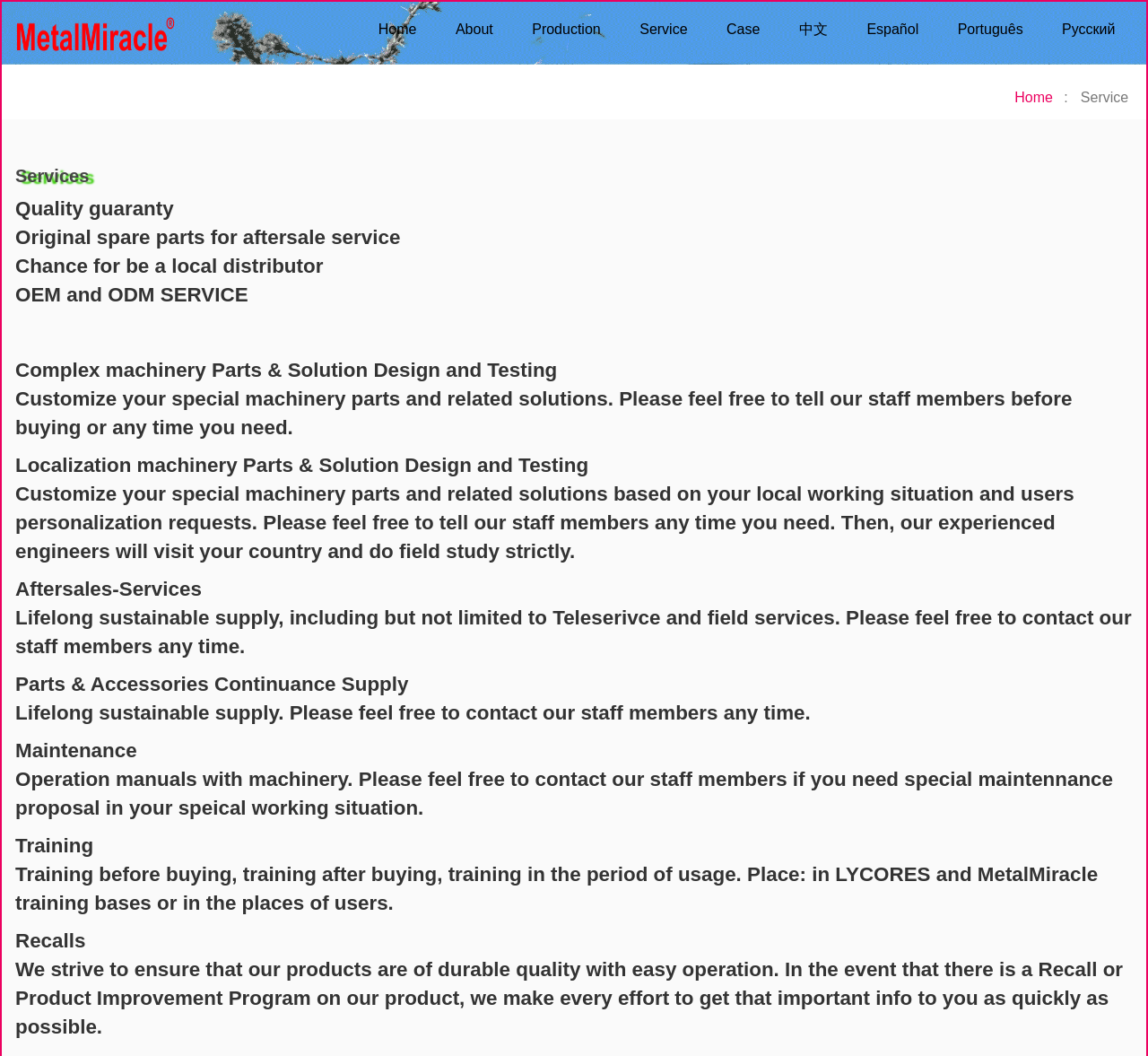What is the main service category?
Can you offer a detailed and complete answer to this question?

The main service category is 'Services', which is a heading on the webpage. It is located below the navigation menu and has several sub-categories, including 'Quality guaranty', 'Original spare parts for aftersale service', and more.